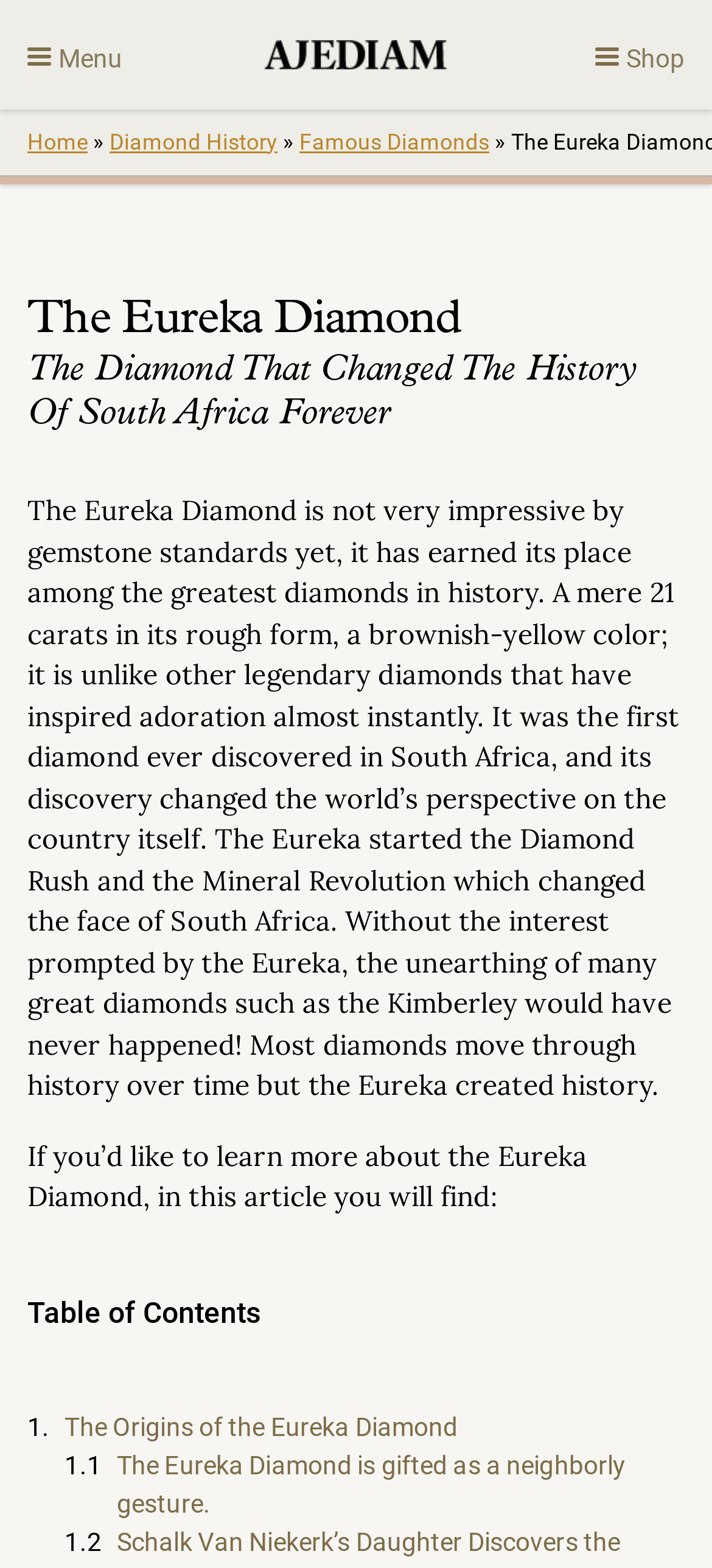Locate the bounding box coordinates of the item that should be clicked to fulfill the instruction: "Read about the 'Eureka Diamond' history".

[0.154, 0.082, 0.39, 0.098]